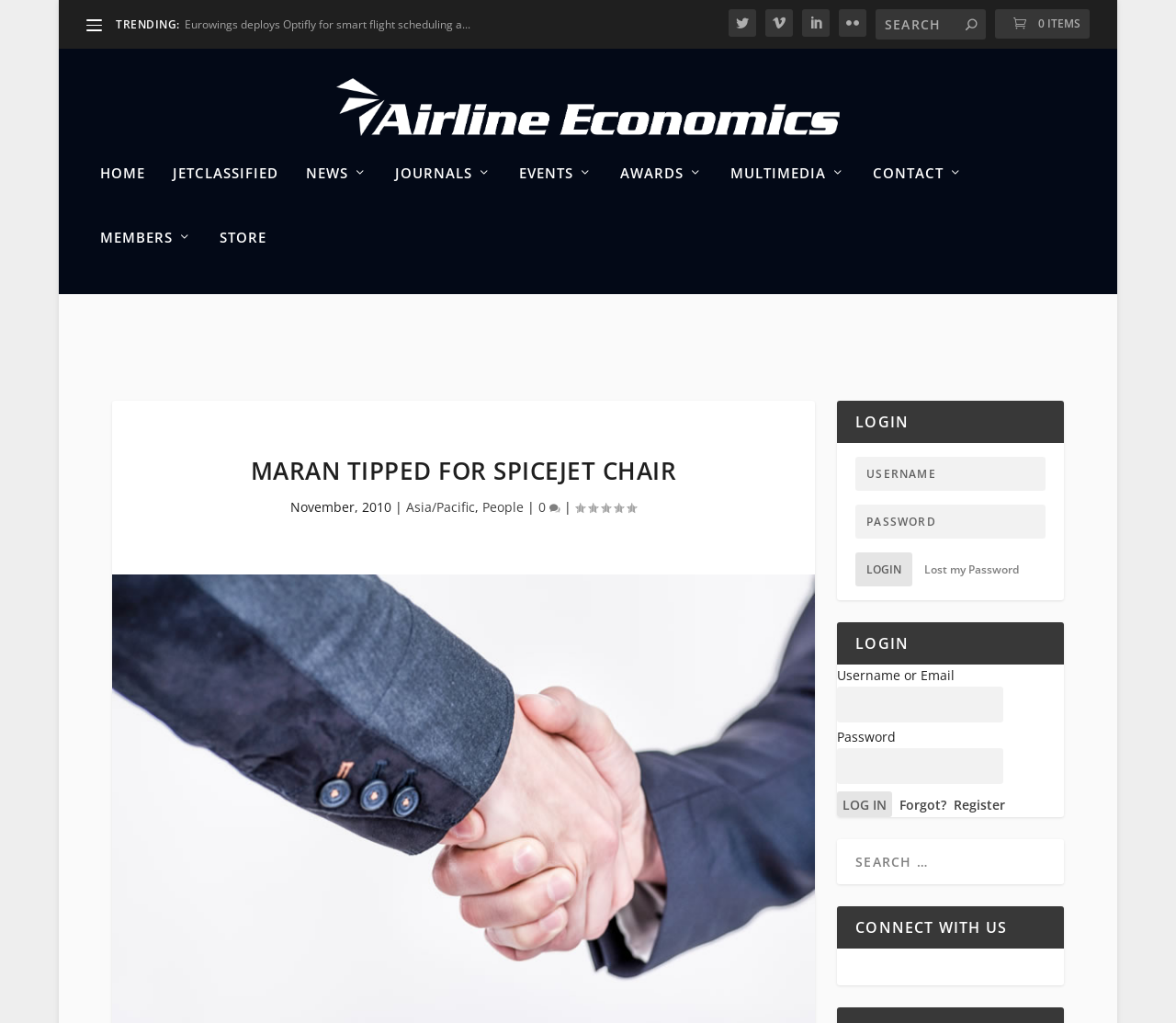For the given element description name="s" placeholder="Search" title="Search for:", determine the bounding box coordinates of the UI element. The coordinates should follow the format (top-left x, top-left y, bottom-right x, bottom-right y) and be within the range of 0 to 1.

[0.745, 0.009, 0.838, 0.039]